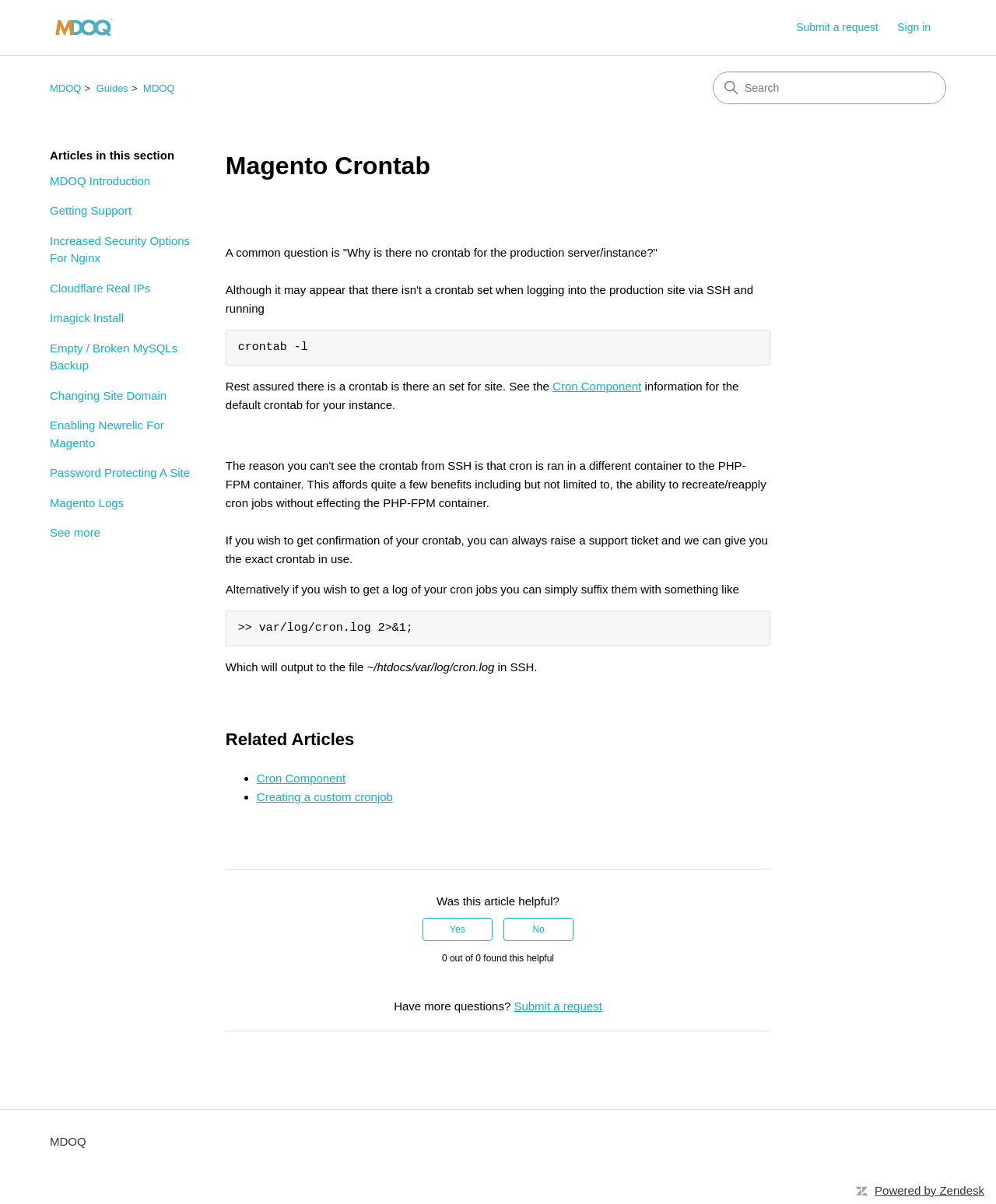Could you indicate the bounding box coordinates of the region to click in order to complete this instruction: "Search for something".

[0.716, 0.059, 0.95, 0.087]